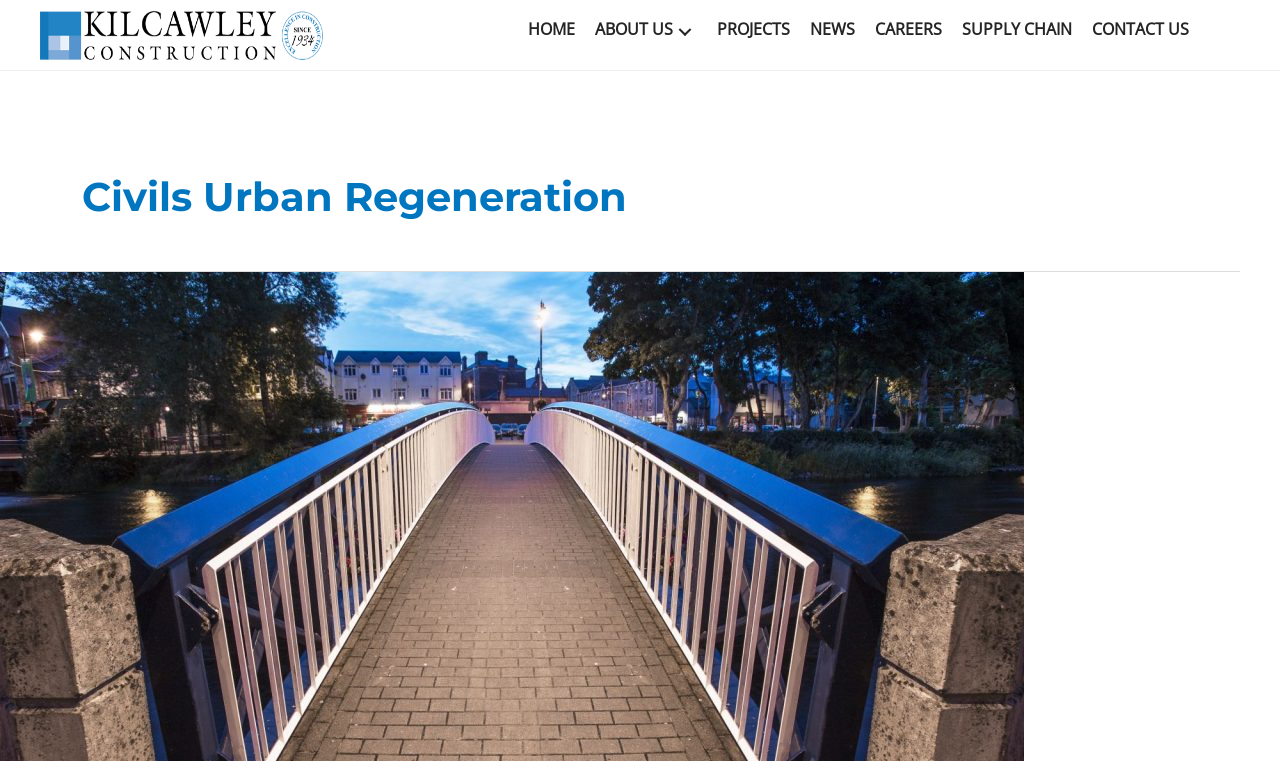Answer this question in one word or a short phrase: What is the first navigation link?

HOME